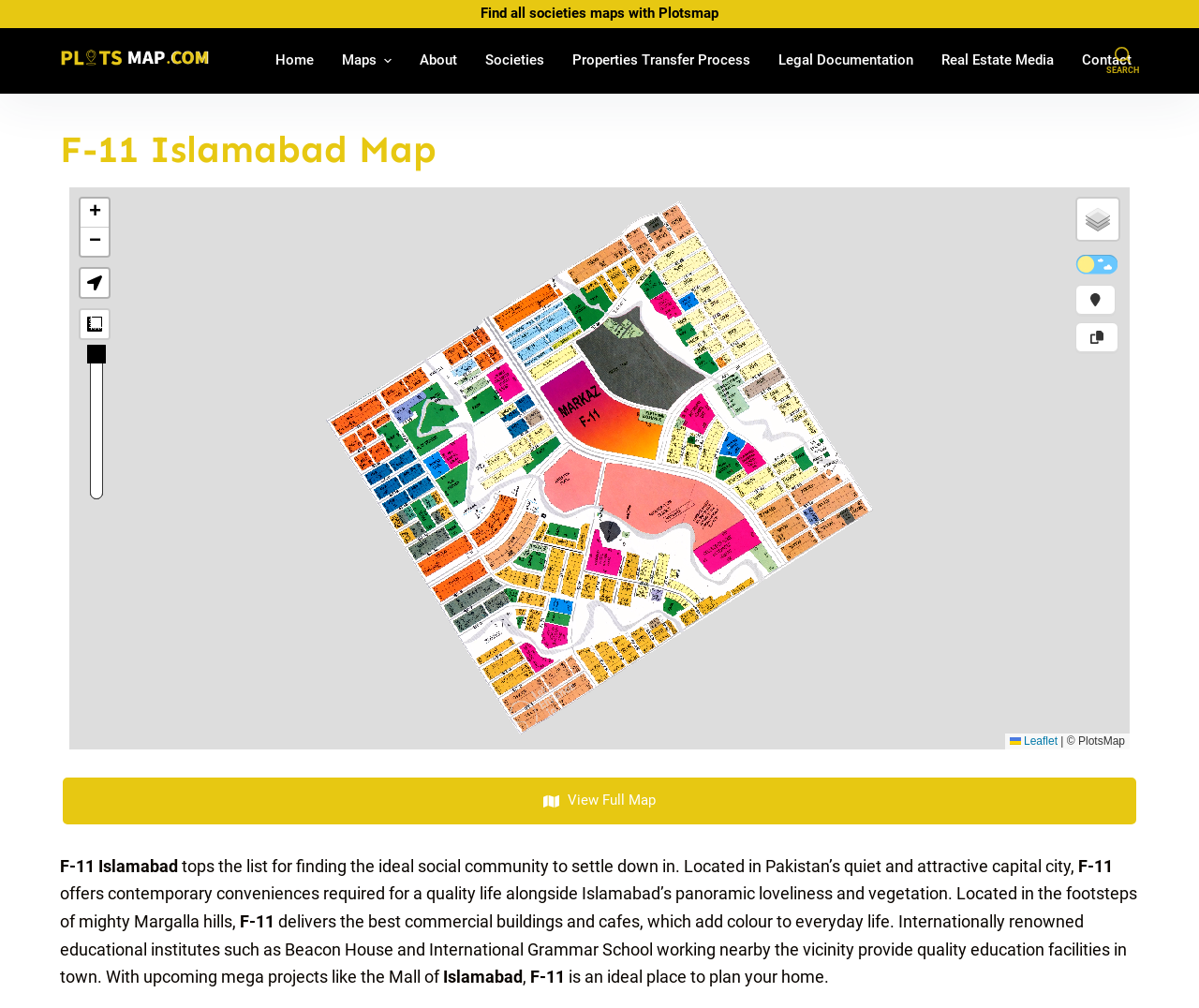What is the purpose of the 'View Full Map' link?
From the screenshot, provide a brief answer in one word or phrase.

To view the full map